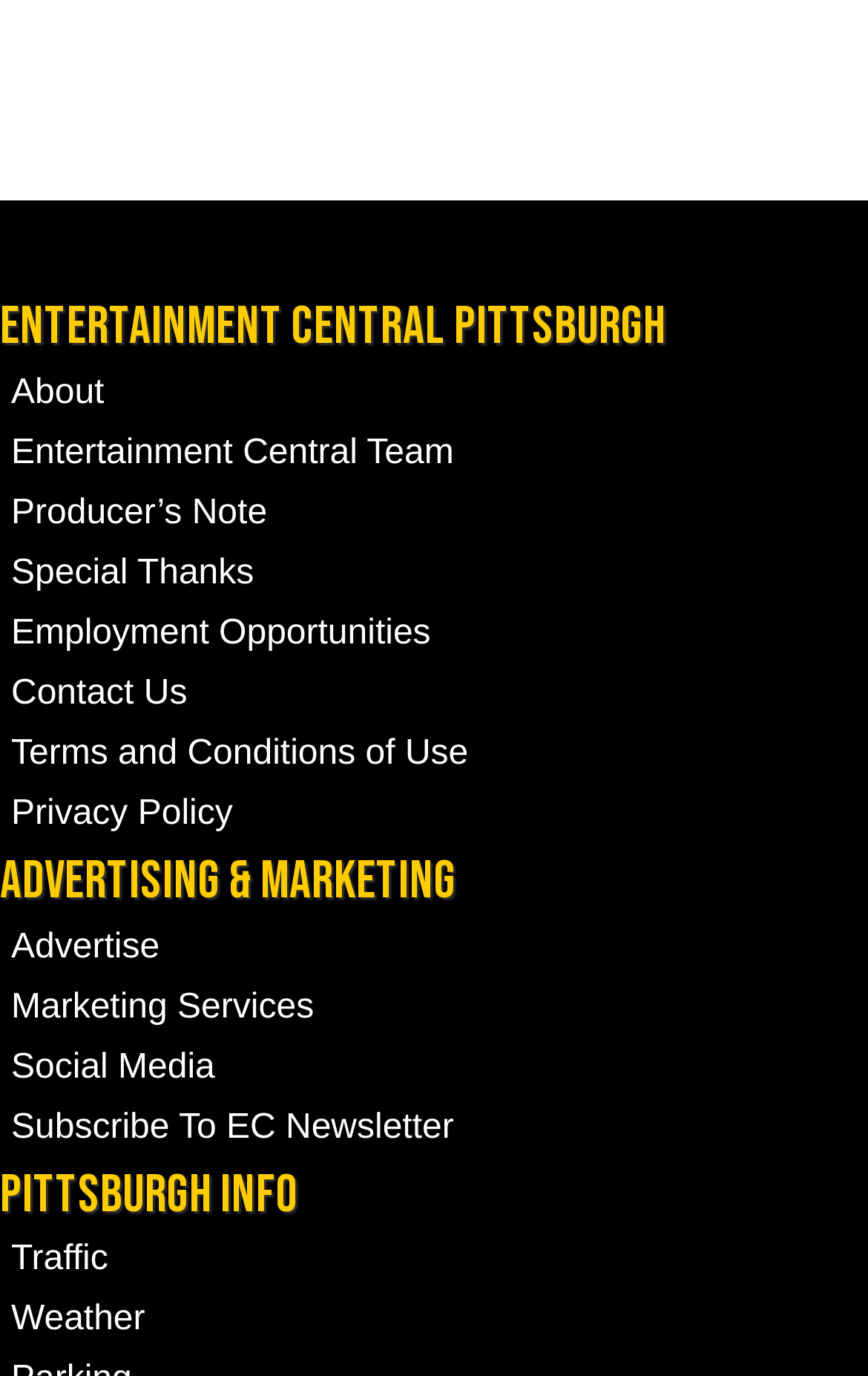Determine the bounding box coordinates for the area that needs to be clicked to fulfill this task: "go to about page". The coordinates must be given as four float numbers between 0 and 1, i.e., [left, top, right, bottom].

[0.0, 0.265, 1.0, 0.307]